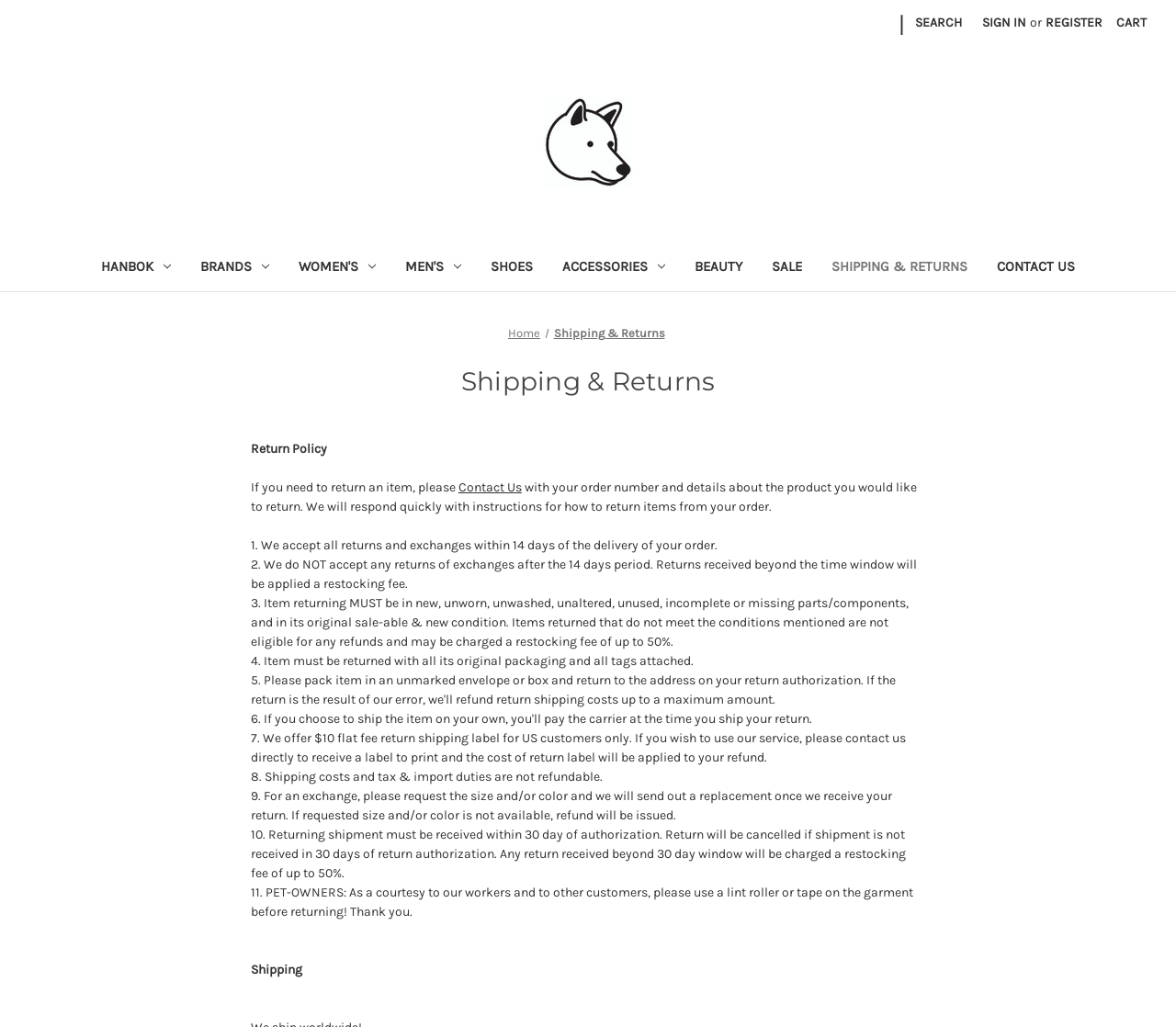From the webpage screenshot, predict the bounding box coordinates (top-left x, top-left y, bottom-right x, bottom-right y) for the UI element described here: Shoes

[0.405, 0.24, 0.466, 0.284]